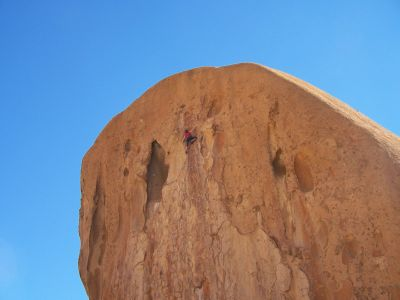Answer the question below in one word or phrase:
What is the grade of the route 'Desert Sports'?

27